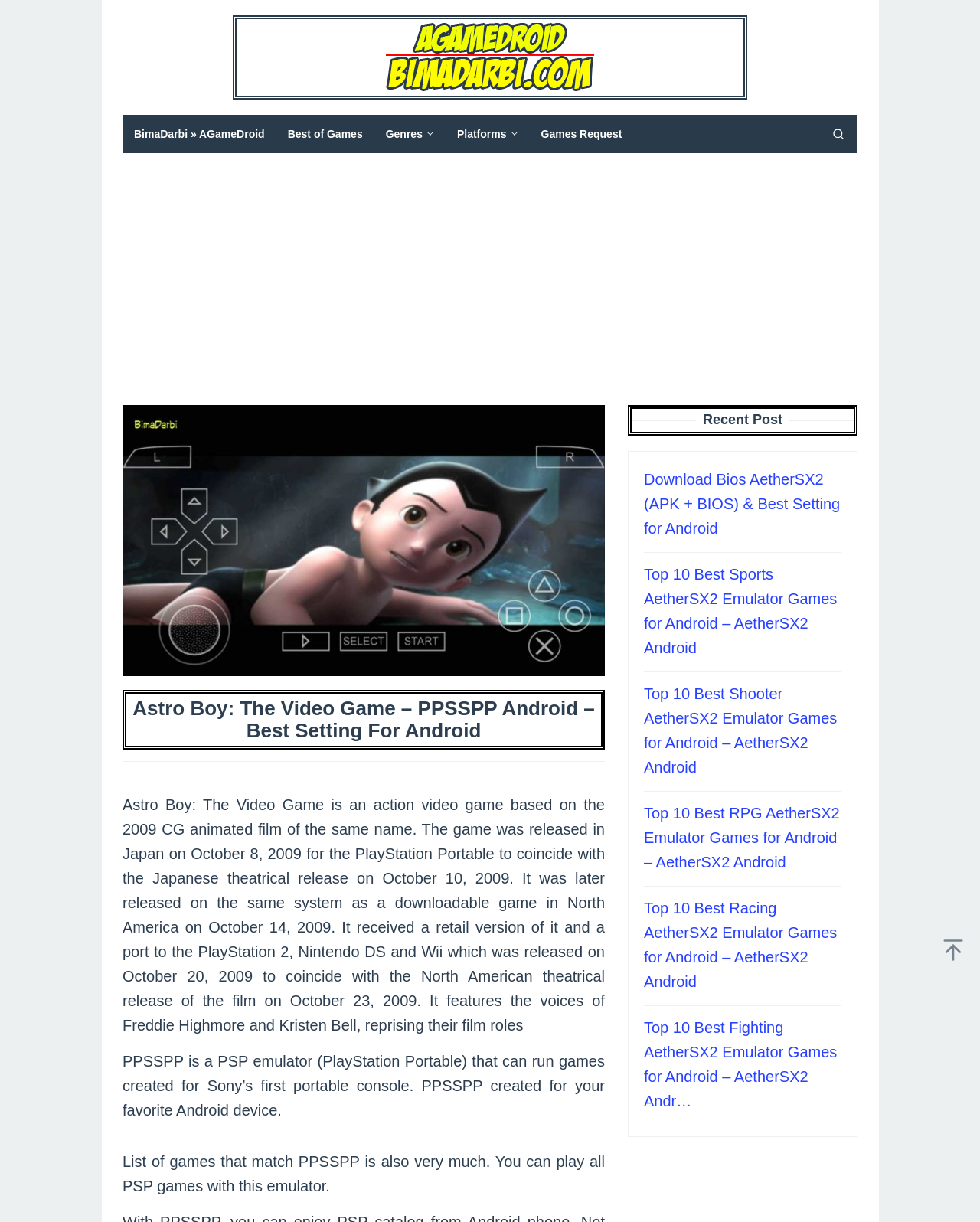What is PPSSPP? From the image, respond with a single word or brief phrase.

PSP emulator